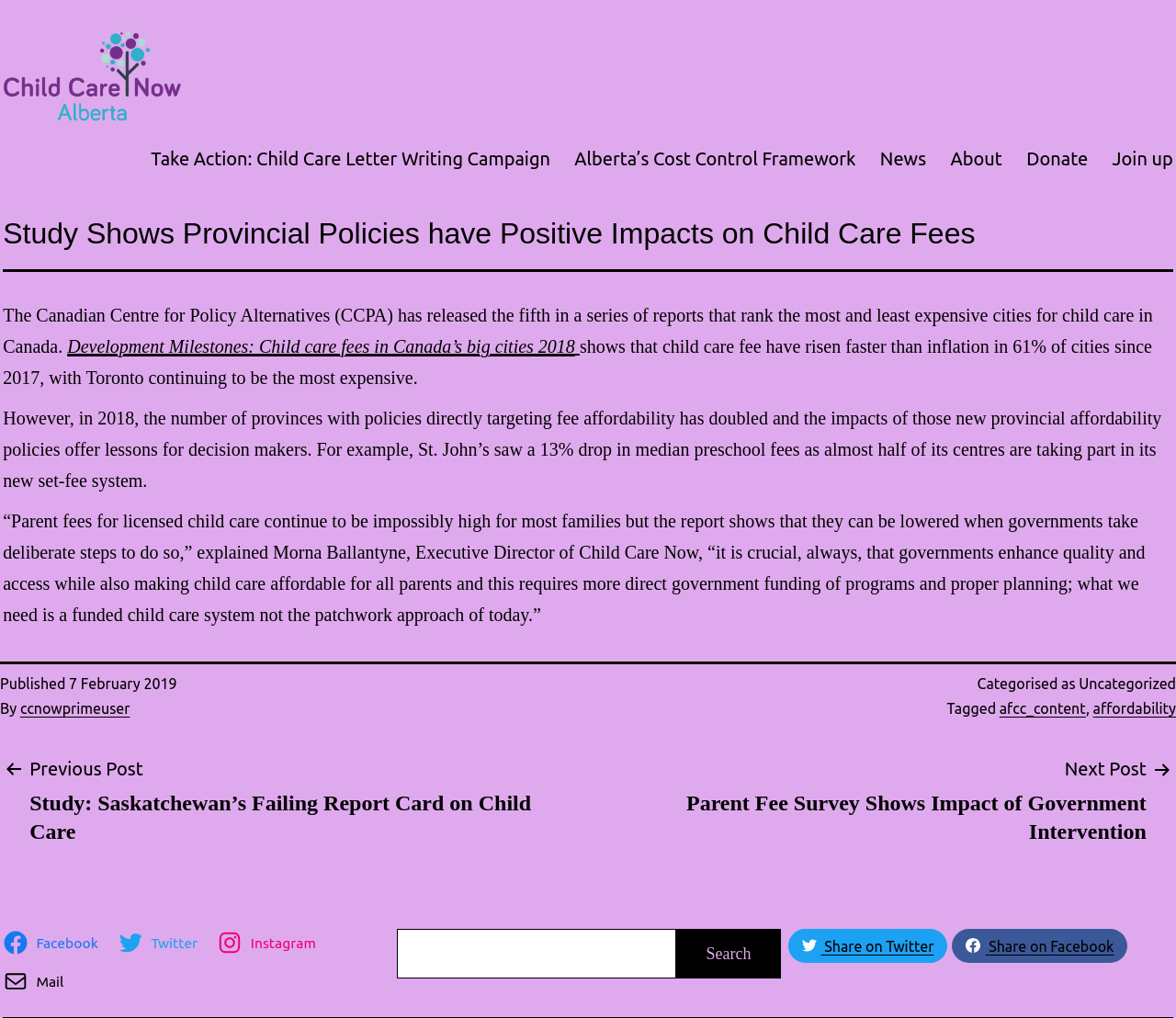Please extract the webpage's main title and generate its text content.

Study Shows Provincial Policies have Positive Impacts on Child Care Fees